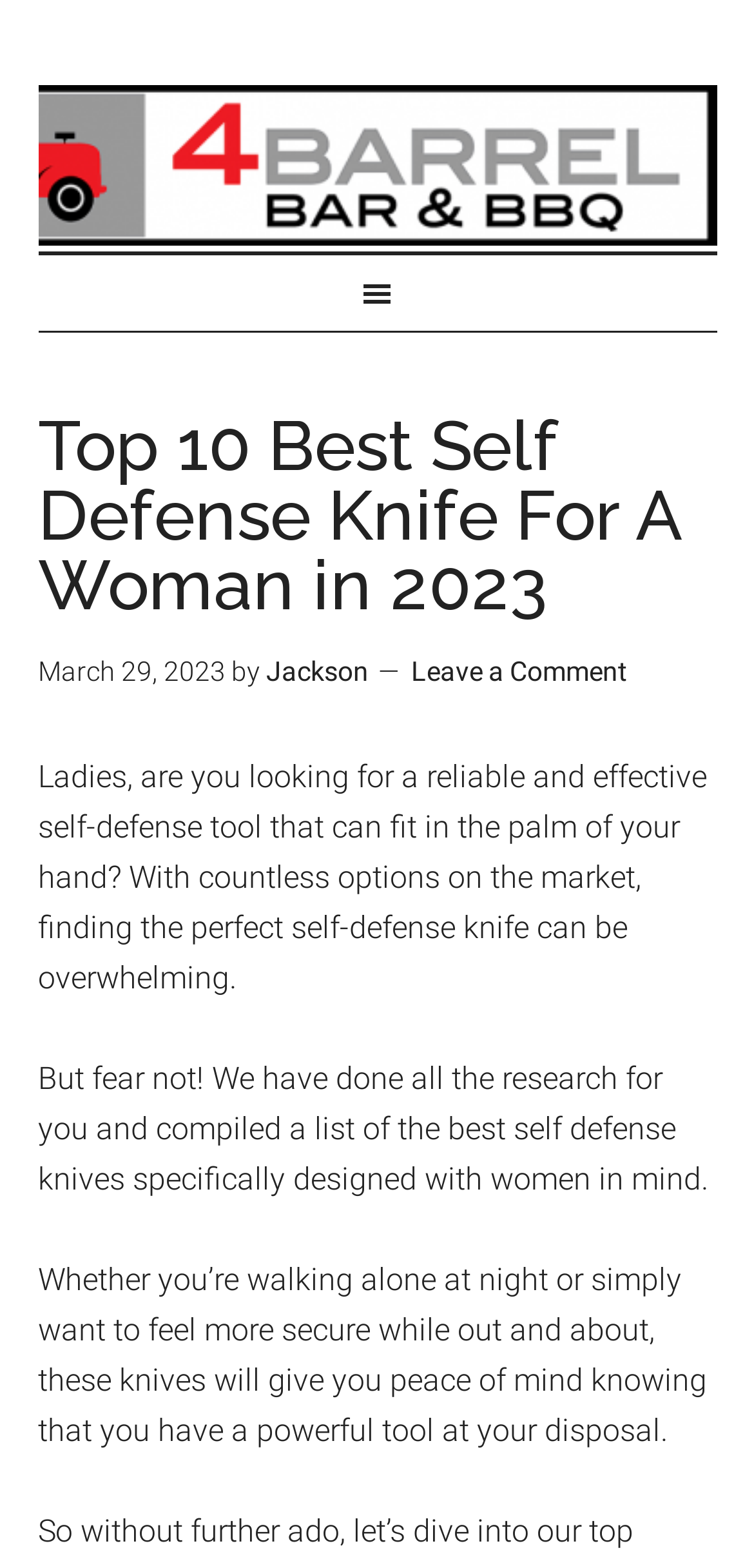Provide a short answer using a single word or phrase for the following question: 
What is the purpose of the self-defense knives?

To feel more secure